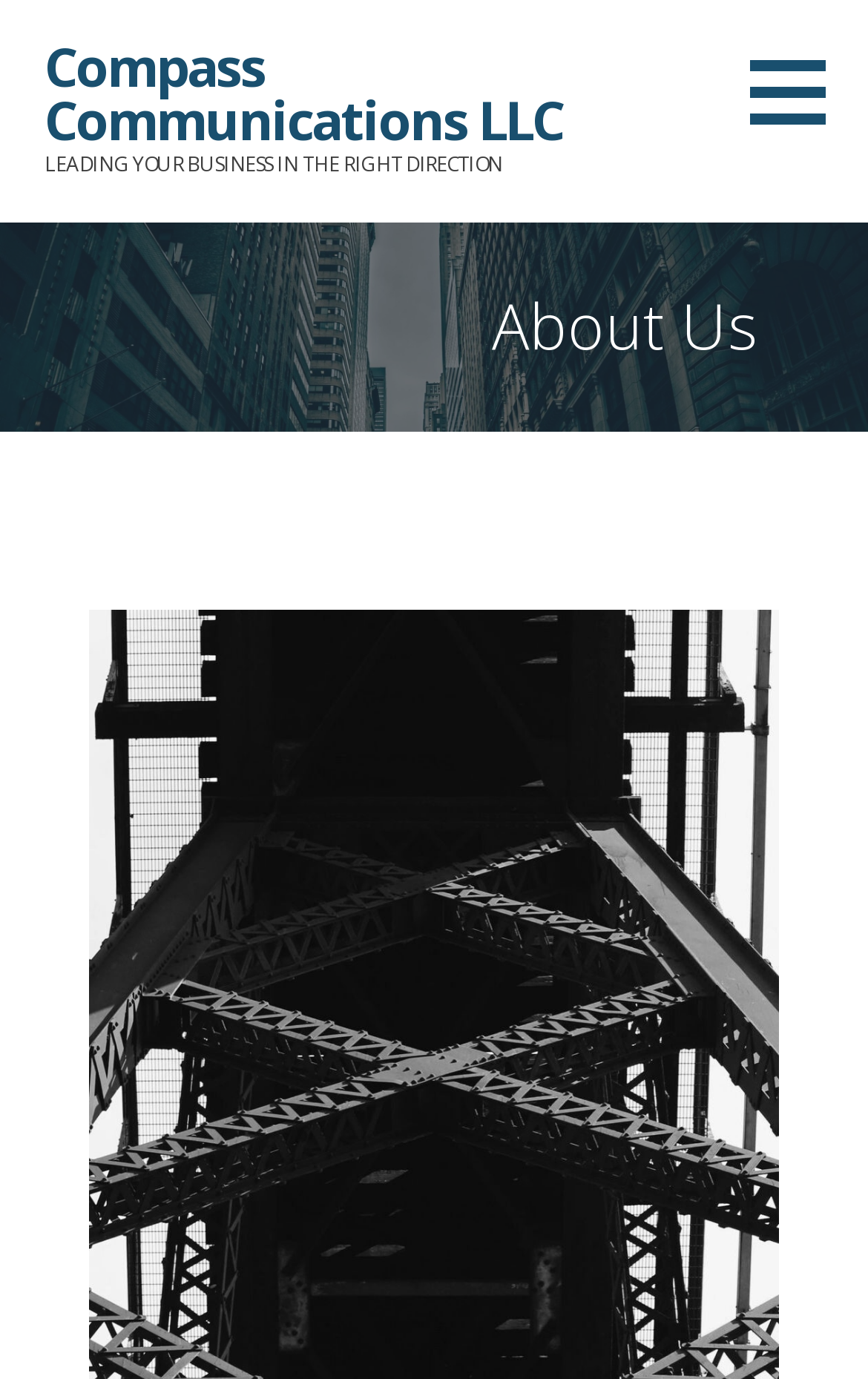Locate the primary headline on the webpage and provide its text.

Compass Communications LLC